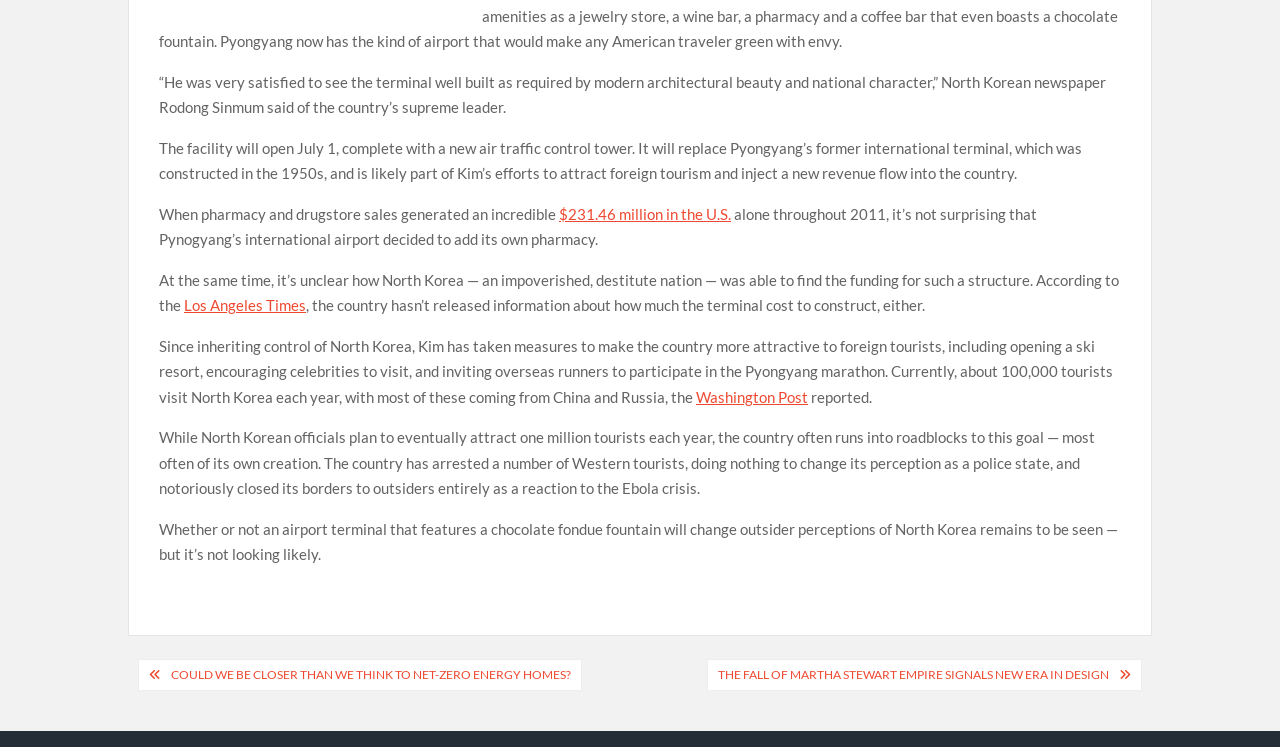Locate the UI element described by Los Angeles Times and provide its bounding box coordinates. Use the format (top-left x, top-left y, bottom-right x, bottom-right y) with all values as floating point numbers between 0 and 1.

[0.144, 0.397, 0.239, 0.421]